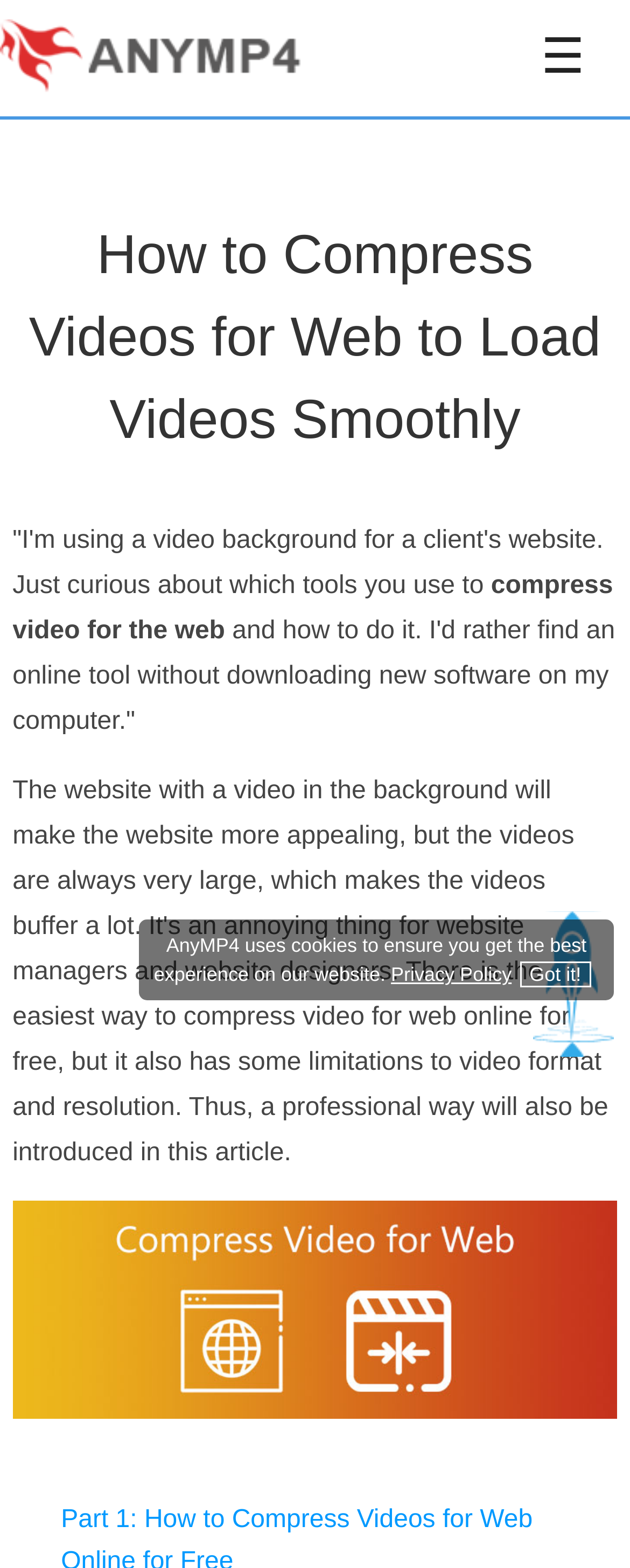Given the element description "alt="AnyMP4 Logo"", identify the bounding box of the corresponding UI element.

[0.0, 0.045, 0.477, 0.062]